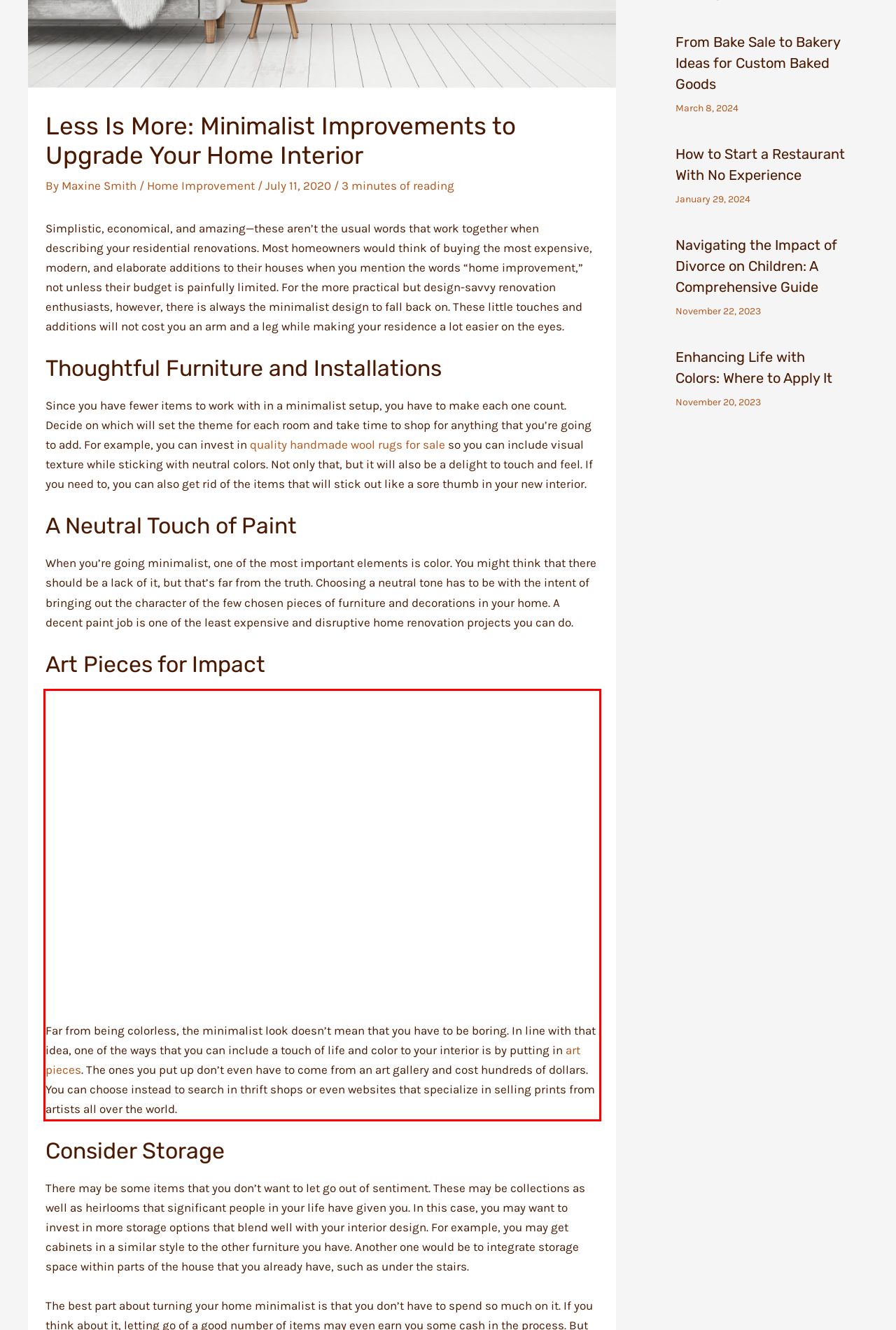Please perform OCR on the text content within the red bounding box that is highlighted in the provided webpage screenshot.

Far from being colorless, the minimalist look doesn’t mean that you have to be boring. In line with that idea, one of the ways that you can include a touch of life and color to your interior is by putting in art pieces. The ones you put up don’t even have to come from an art gallery and cost hundreds of dollars. You can choose instead to search in thrift shops or even websites that specialize in selling prints from artists all over the world.